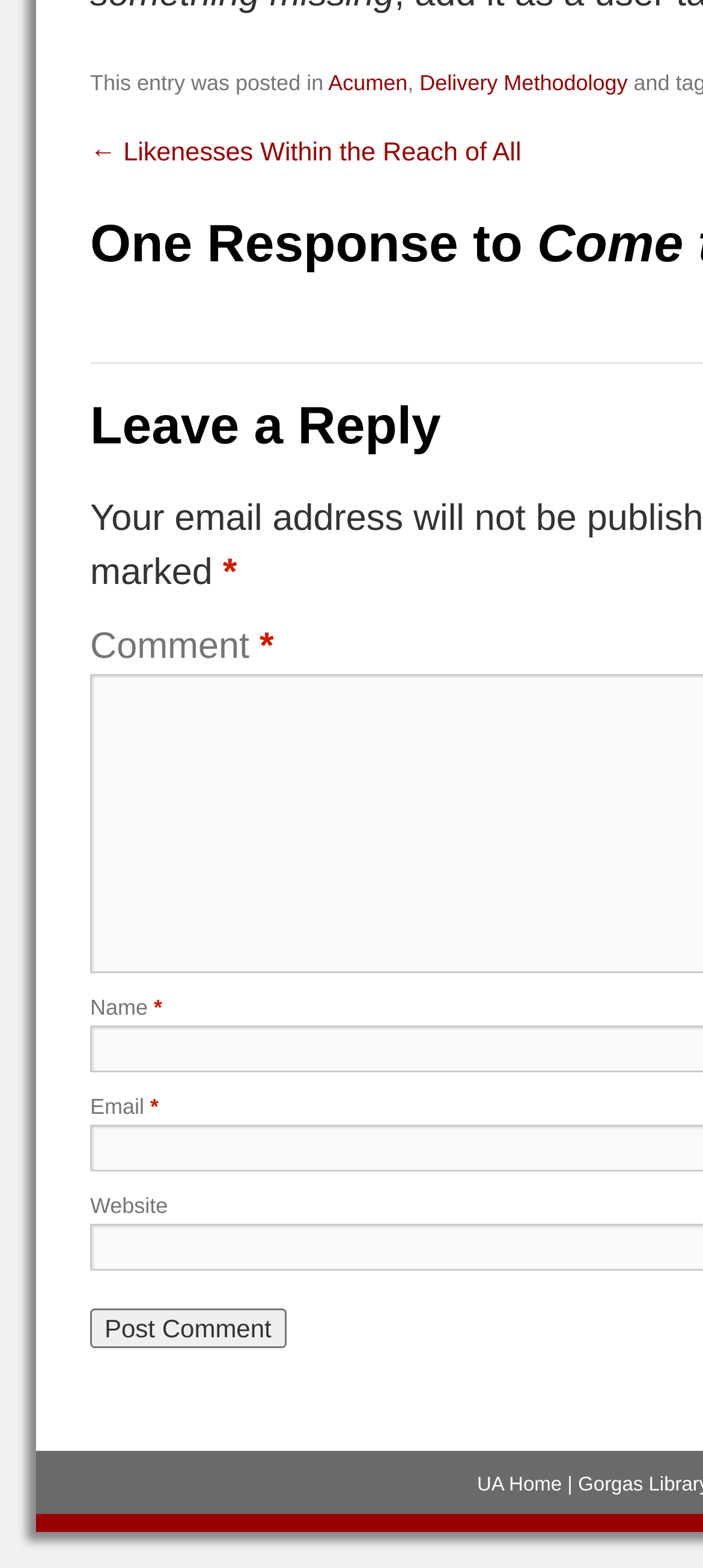Answer the following inquiry with a single word or phrase:
What is the category of the current post?

Acumen